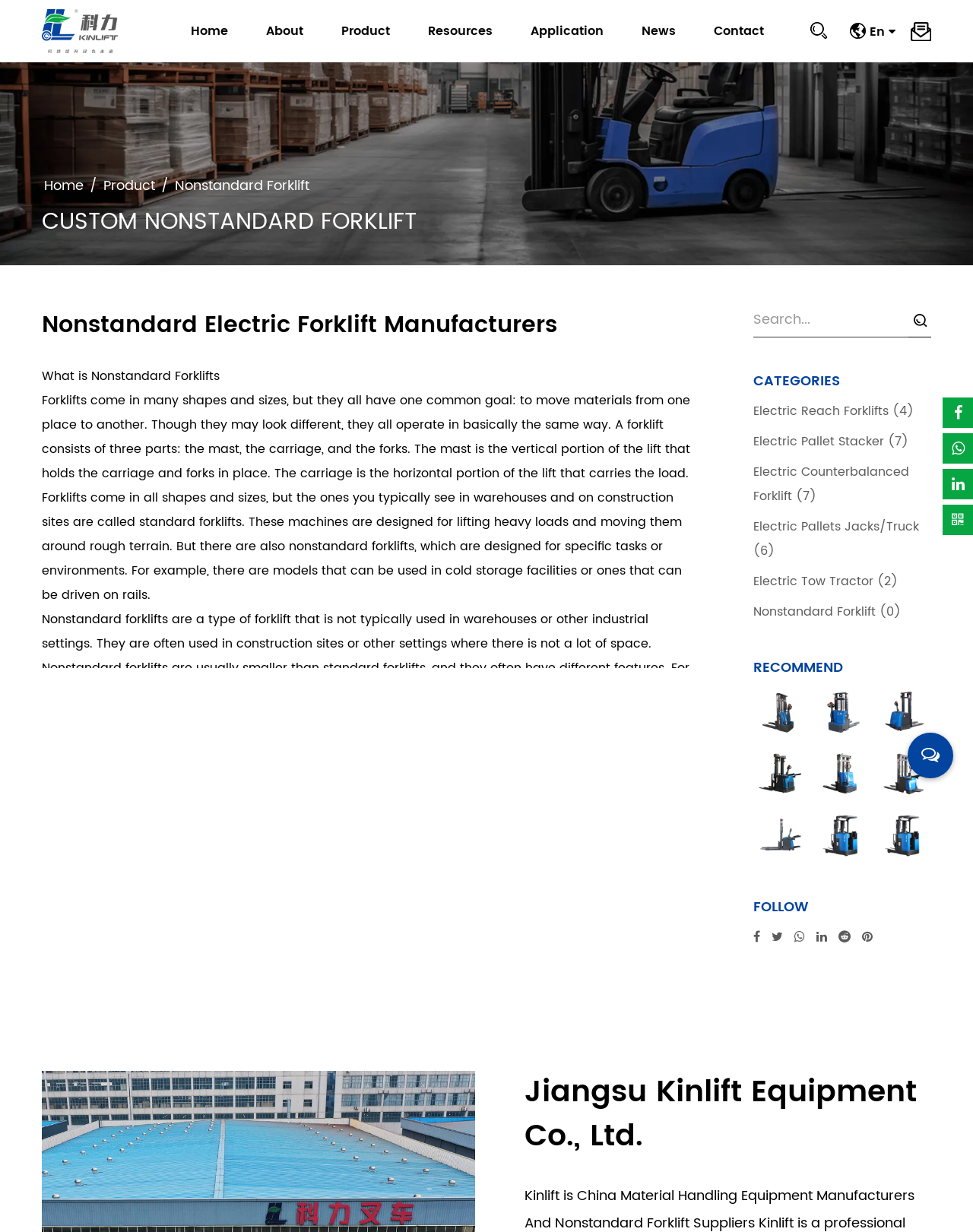Provide an in-depth caption for the contents of the webpage.

This webpage is about Jiangsu Kinlift Equipment Co., Ltd., a Chinese manufacturer of nonstandard electric forklifts and material handling equipment. At the top of the page, there is a logo and a navigation menu with links to different sections of the website, including Home, About, Factory, Certificate, Production Strength, Product, Resources, Application, News, and Contact.

Below the navigation menu, there is a heading that reads "CUSTOM NONSTANDARD FORKLIFT" and a brief introduction to nonstandard forklifts, which are designed for specific tasks or environments. The text explains that nonstandard forklifts are smaller than standard forklifts and have different features, such as extendable forks or special attachments.

The page then lists the advantages of nonstandard forklifts, including their ability to move heavy loads in difficult-to-reach places, their suitability for construction sites, factories, and warehouses with narrow aisles or tight spaces, and their durability.

There is also a section that showcases the company's products, including electric reach forklifts, electric pallet stackers, electric counterbalanced forklifts, electric pallet jacks/trucks, and electric tow tractors. Each product is listed with a brief description and an image.

On the right side of the page, there is a search bar and a list of categories, including Electric Reach Forklifts, Electric Pallet Stacker, Electric Counterbalanced Forklift, Electric Pallets Jacks/Truck, and Nonstandard Forklift. Below the categories, there is a section titled "RECOMMEND" that lists several products with images and brief descriptions.

At the bottom of the page, there is a section titled "FOLLOW" with social media links.